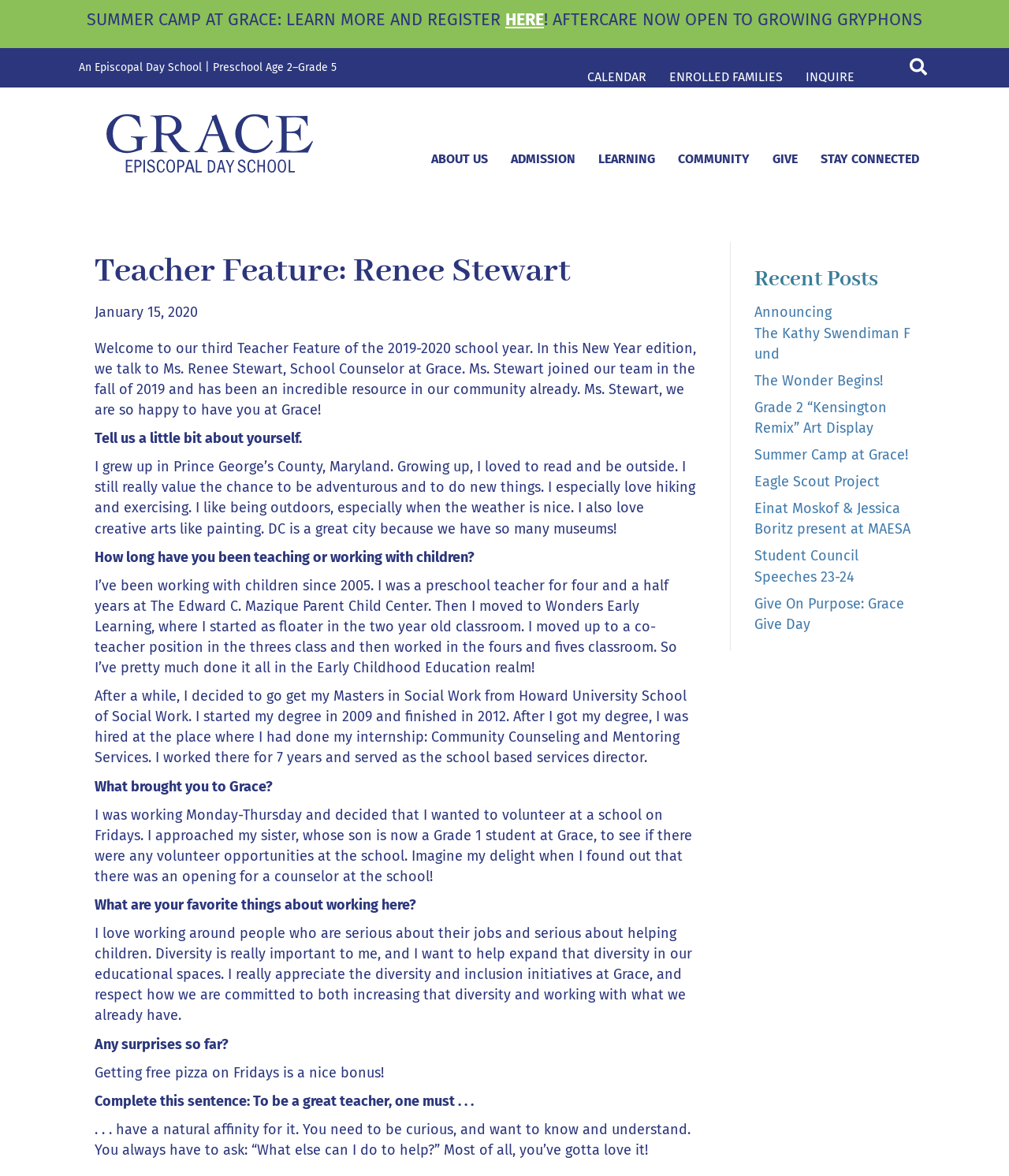Identify and provide the title of the webpage.

Teacher Feature: Renee Stewart